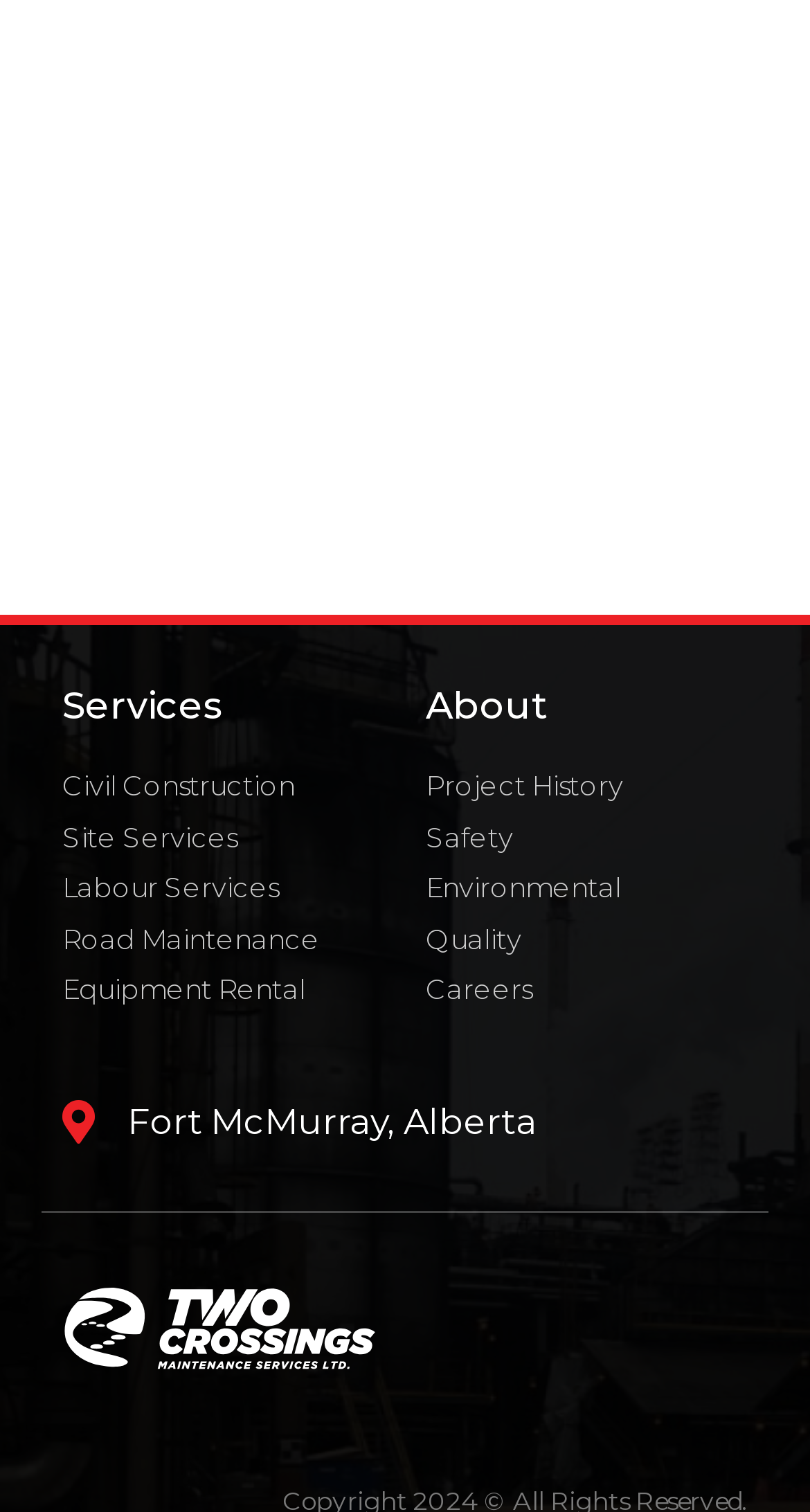What is the location mentioned on the webpage?
Analyze the image and deliver a detailed answer to the question.

The webpage mentions a location, which is 'Fort McMurray, Alberta', as indicated by the StaticText element.